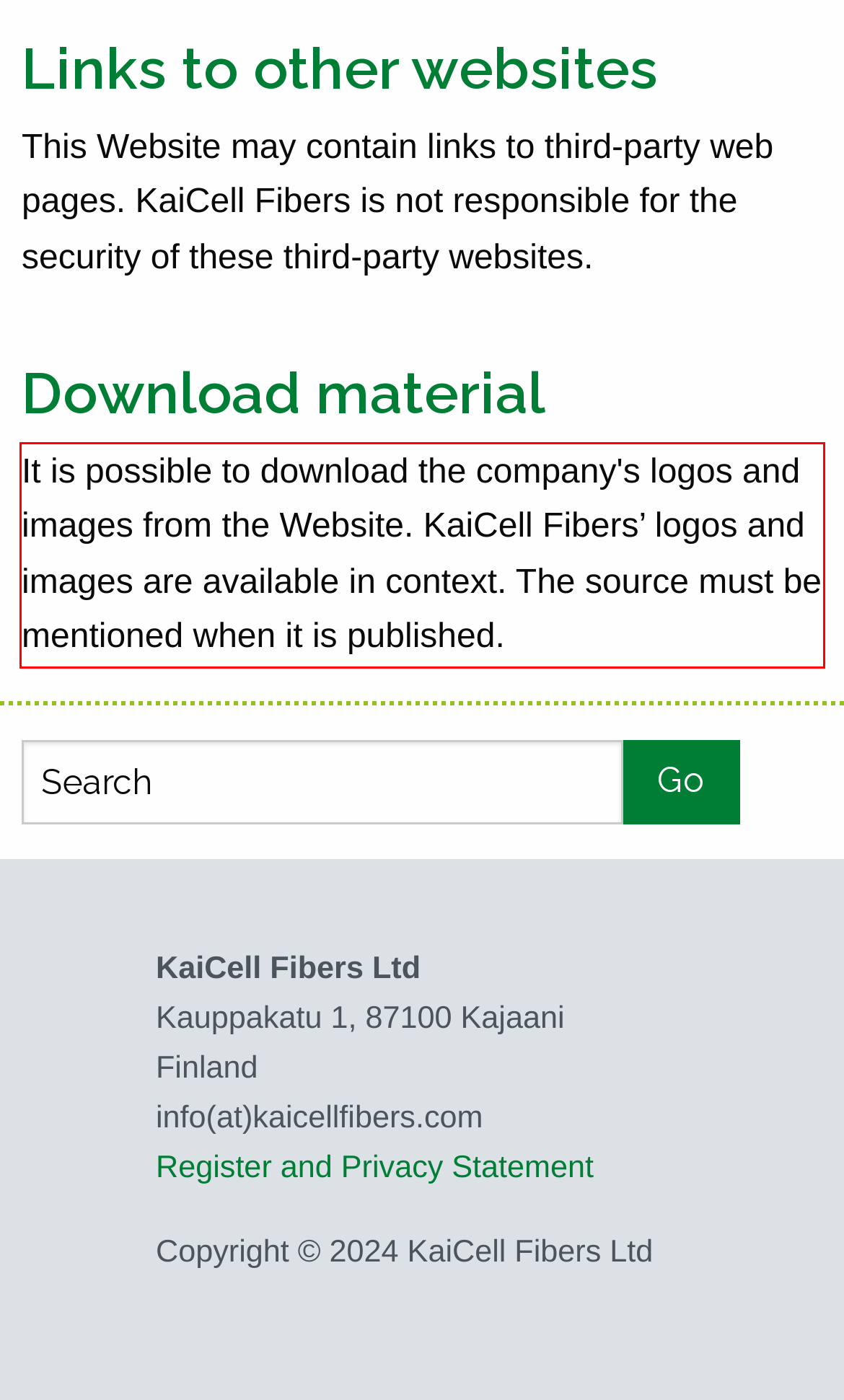Analyze the screenshot of a webpage where a red rectangle is bounding a UI element. Extract and generate the text content within this red bounding box.

It is possible to download the company's logos and images from the Website. KaiCell Fibers’ logos and images are available in context. The source must be mentioned when it is published.